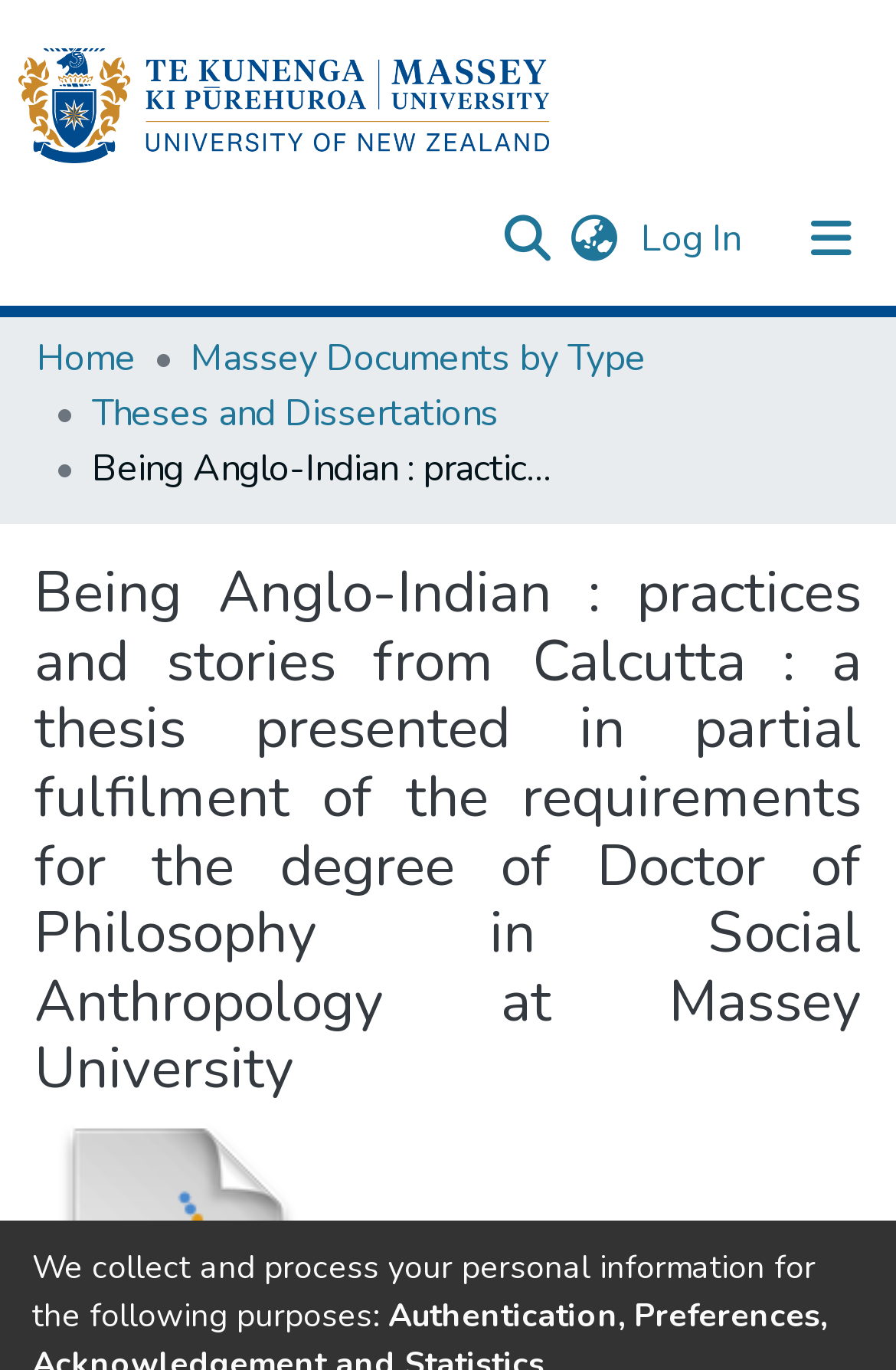Answer with a single word or phrase: 
How many navigation bars are there?

3